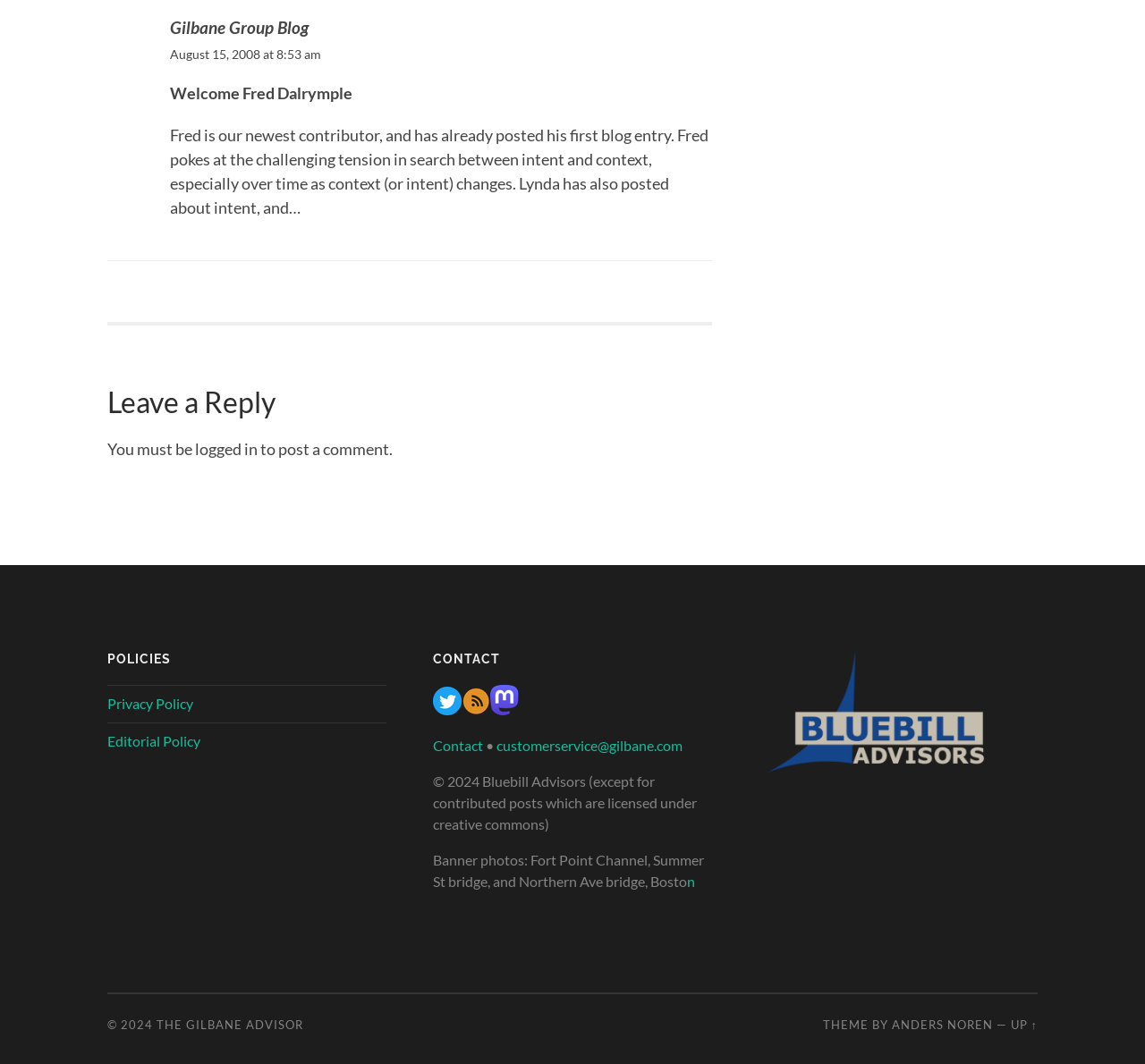Using the webpage screenshot, find the UI element described by title="Gilbane feed (rss)". Provide the bounding box coordinates in the format (top-left x, top-left y, bottom-right x, bottom-right y), ensuring all values are floating point numbers between 0 and 1.

[0.403, 0.659, 0.428, 0.675]